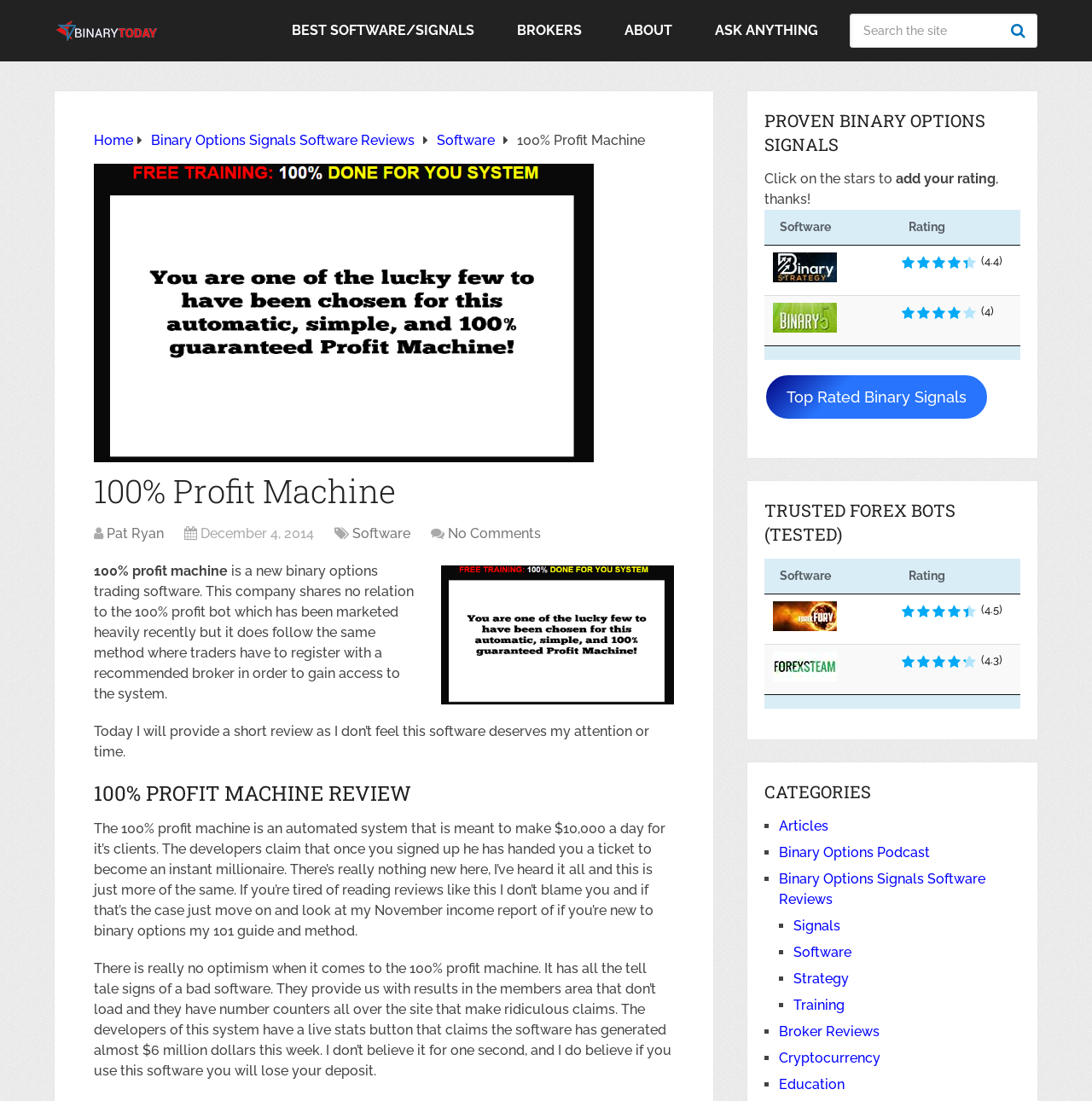Please identify the bounding box coordinates of the clickable area that will fulfill the following instruction: "Read 100% PROFIT MACHINE REVIEW". The coordinates should be in the format of four float numbers between 0 and 1, i.e., [left, top, right, bottom].

[0.086, 0.708, 0.617, 0.734]